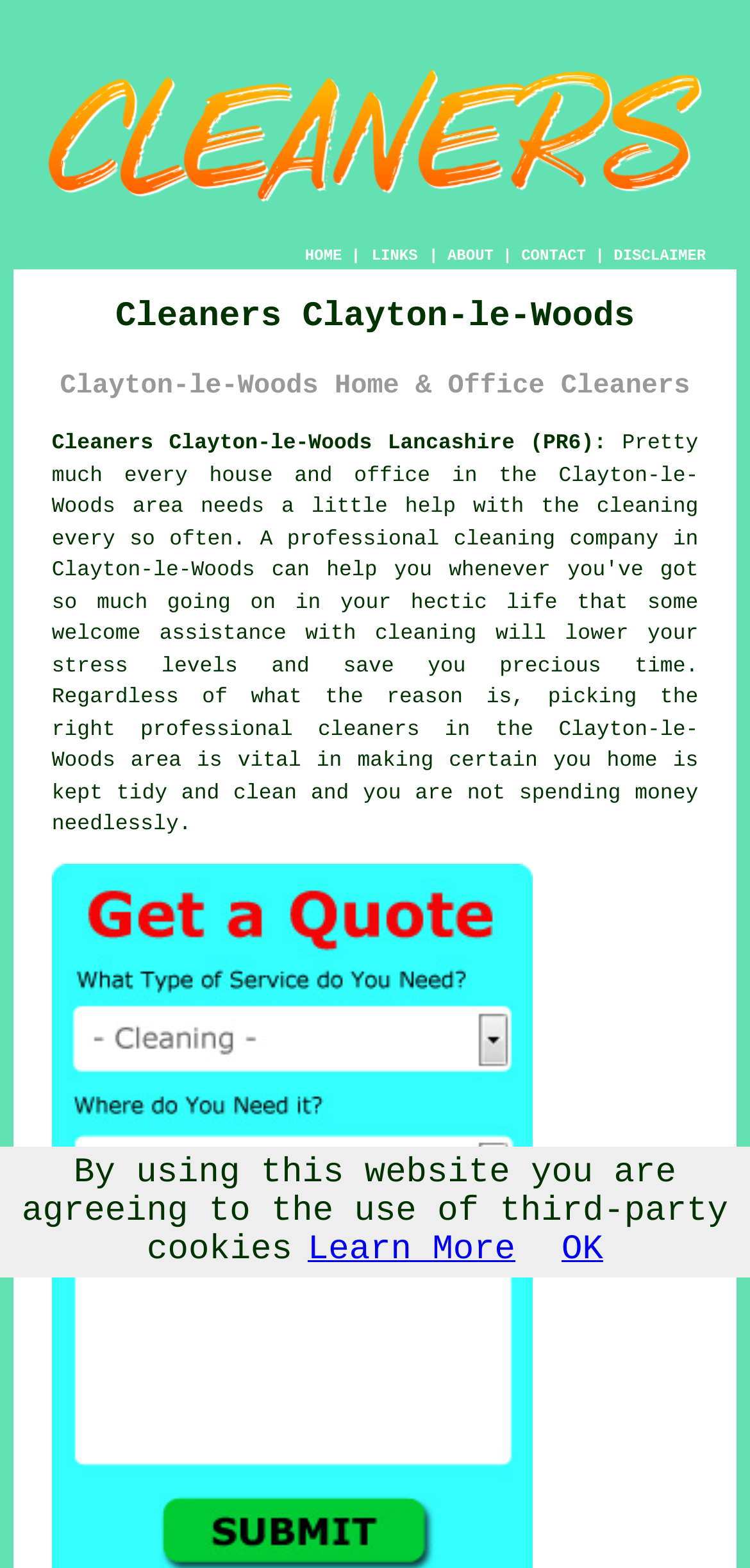Explain in detail what is displayed on the webpage.

The webpage is about cleaning services in Clayton-le-Woods, Lancashire. At the top, there is a logo image with the text "Cleaners Clayton-le-Woods Lancashire". Below the logo, there is a navigation menu with links to "HOME", "ABOUT", "CONTACT", and "DISCLAIMER". 

The main content of the webpage starts with two headings, "Cleaners Clayton-le-Woods" and "Clayton-le-Woods Home & Office Cleaners", which are positioned side by side at the top of the content area. 

Below the headings, there is a link "Cleaners Clayton-le-Woods Lancashire (PR6):" followed by a paragraph of text that explains the importance of cleaning services in the Clayton-le-Woods area. The text is positioned to the right of the link. 

Further down, there is another link "cleaners" positioned to the right of the paragraph. 

At the bottom of the webpage, there is a notice about the use of third-party cookies, with links to "Learn More" and "OK" buttons. The notice is positioned near the bottom right corner of the webpage.